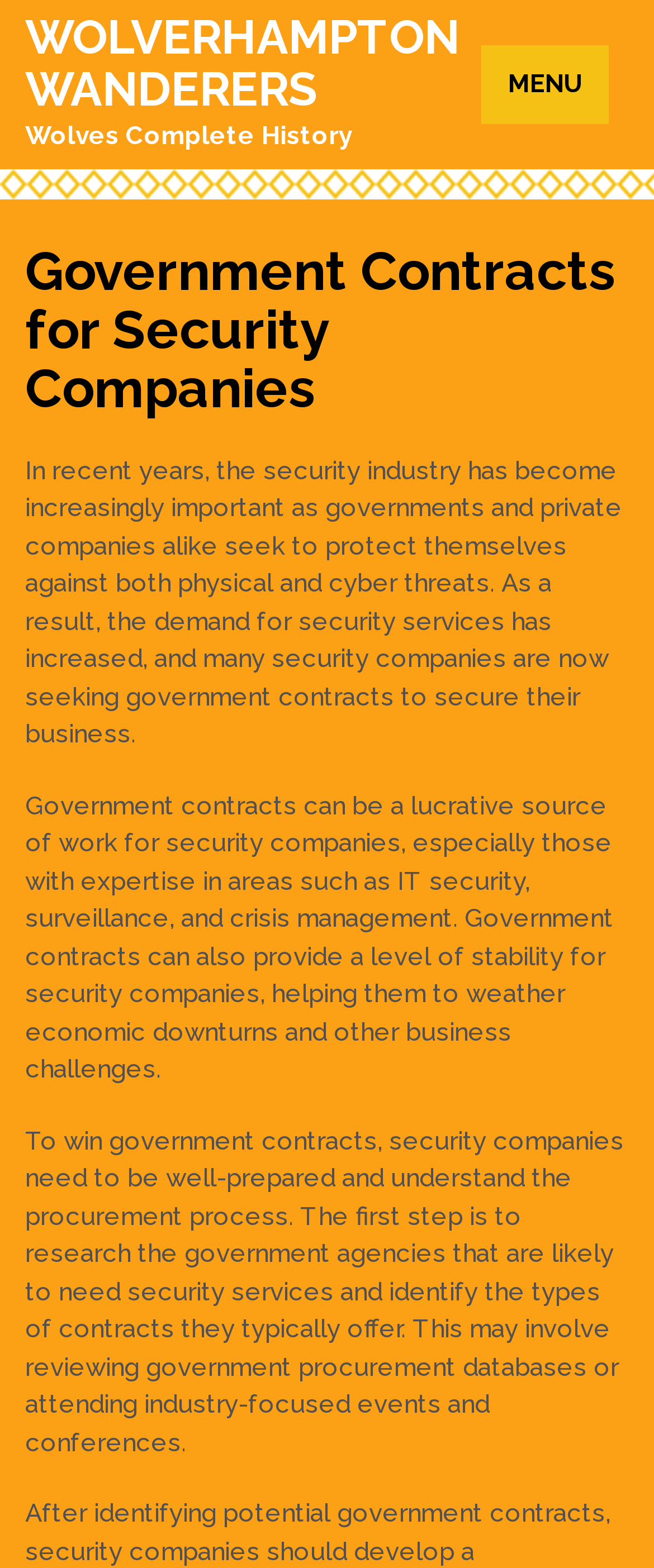What is the benefit of government contracts for security companies?
Using the information from the image, answer the question thoroughly.

According to the webpage, government contracts can provide a level of stability for security companies, helping them to weather economic downturns and other business challenges.